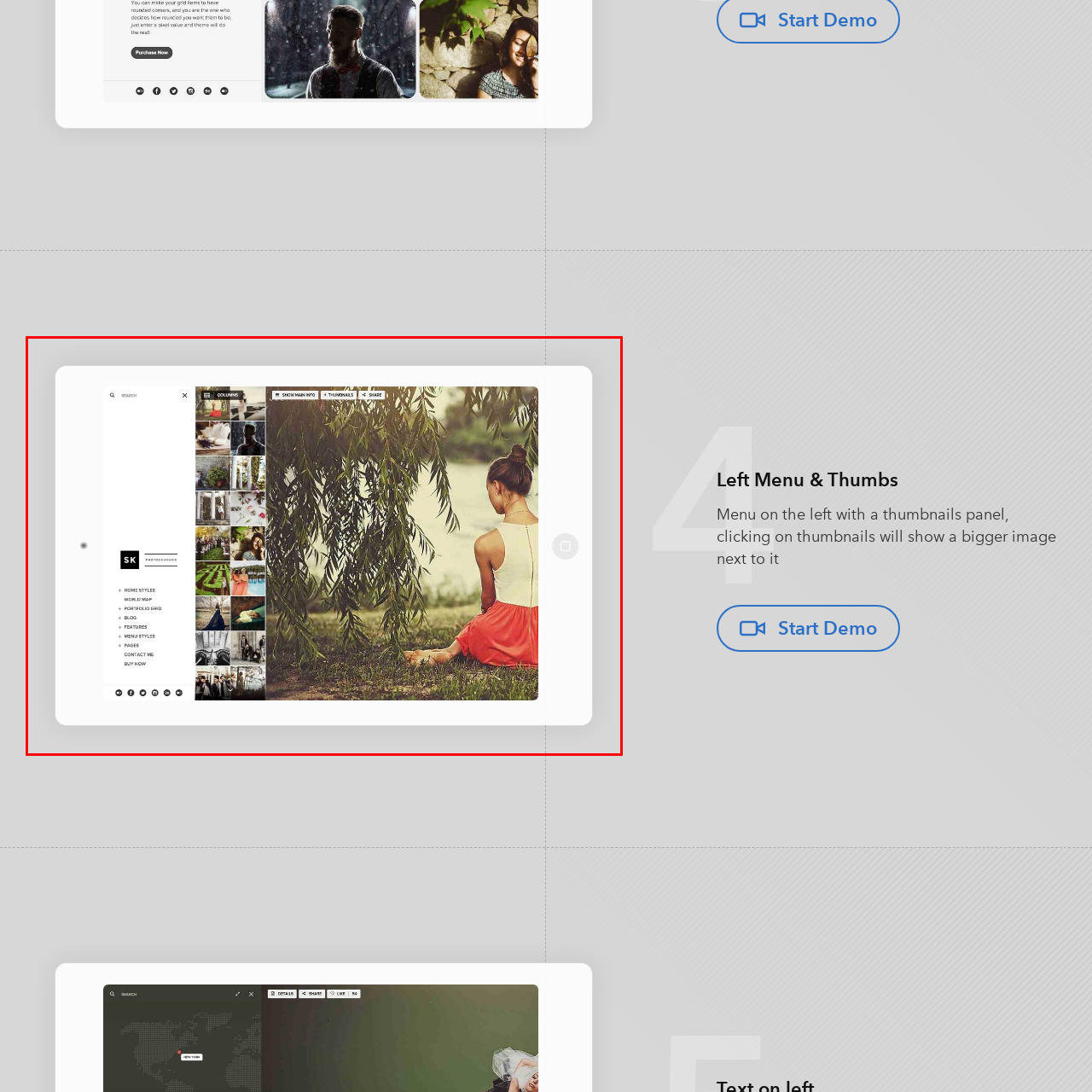Please provide a comprehensive description of the image that is enclosed within the red boundary.

The image features a serene visual displayed on a tablet device, showcasing a soft and inviting design. On the left side, a vertical navigation menu presents various options, including links to different sections like "Home Styles," "Blog," and "Contact Me," enhancing the user experience with easy access to content. The right side of the screen displays a larger image of a girl sitting outdoors, with her back to the viewer. She is dressed in a simple white top and a flowing red skirt, positioned against a tranquil backdrop of greenery and water, which conveys a sense of calm and natural beauty.

The atmosphere is further enriched by the shadows cast by the nearby foliage, contributing to the overall aesthetic of the scene. Above the main content area, additional navigation buttons, such as "Show Main Info" and "Thumbnails," are subtly integrated, allowing users to explore more images and information easily. This design effectively combines functionality with a pleasing visual layout, inviting users to engage with the content while enjoying a moment of tranquility.